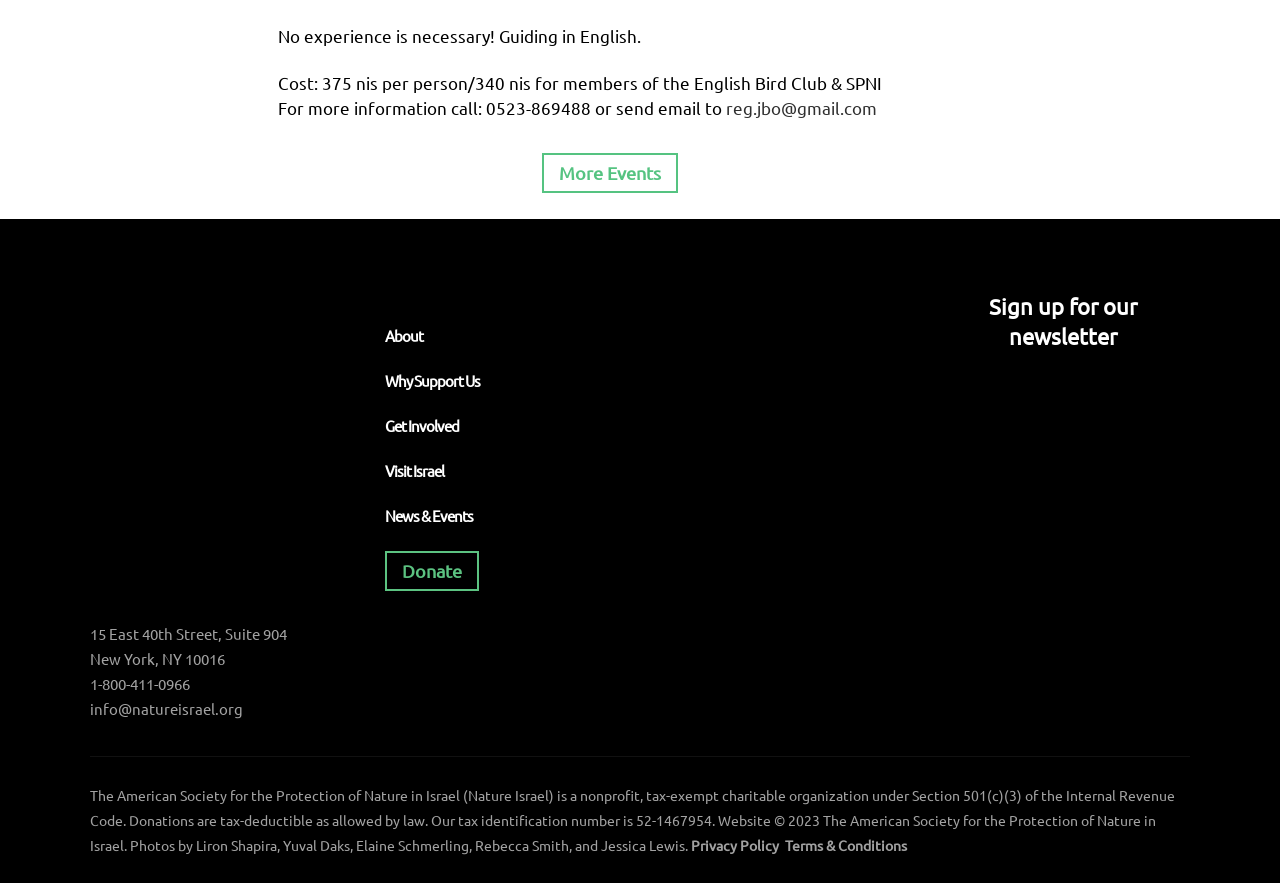What is the cost of the event?
Based on the image, give a one-word or short phrase answer.

375 nis per person